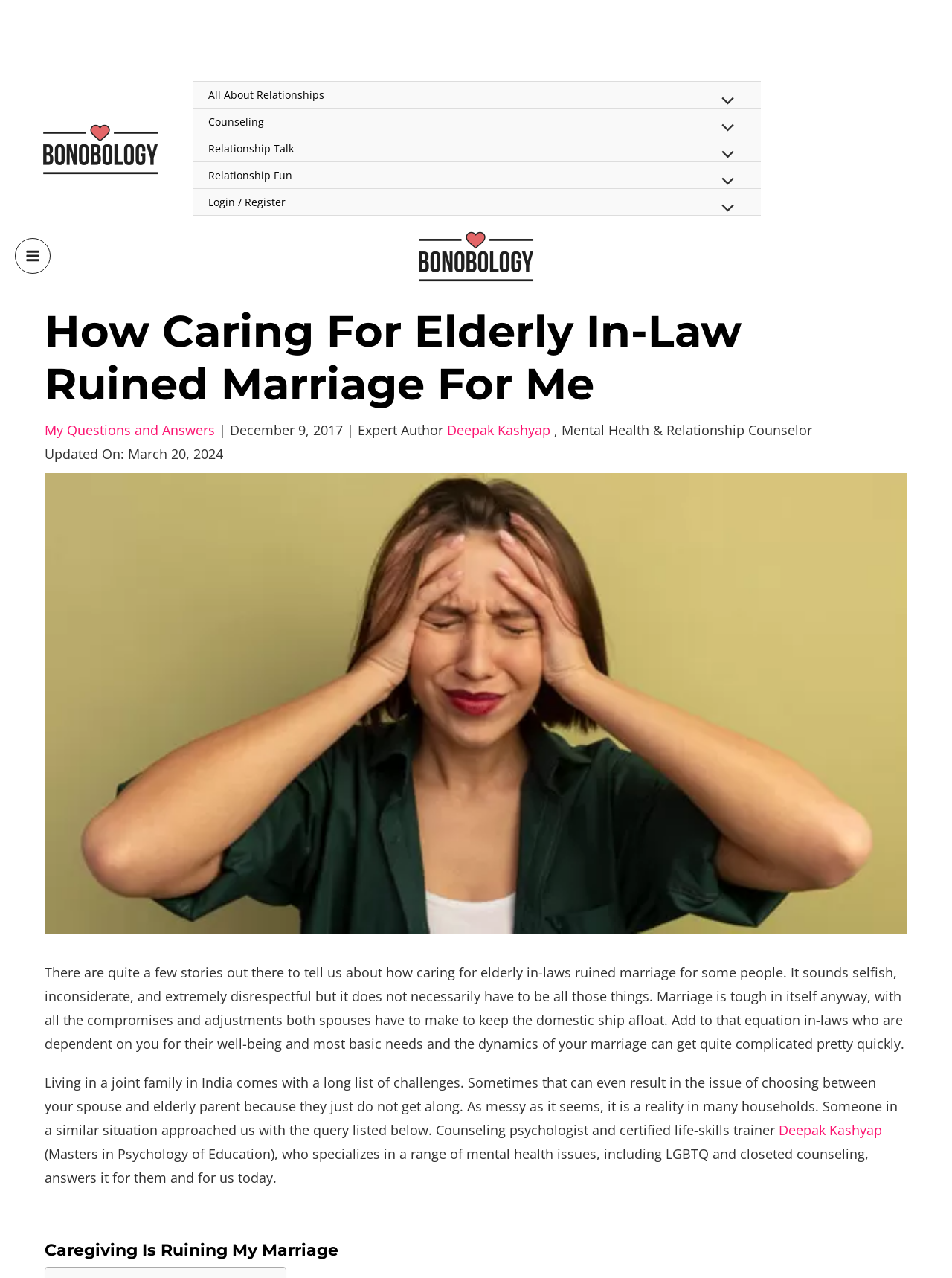Using the element description title="cropped-cropped-Bonobology-2.png", predict the bounding box coordinates for the UI element. Provide the coordinates in (top-left x, top-left y, bottom-right x, bottom-right y) format with values ranging from 0 to 1.

[0.039, 0.108, 0.172, 0.122]